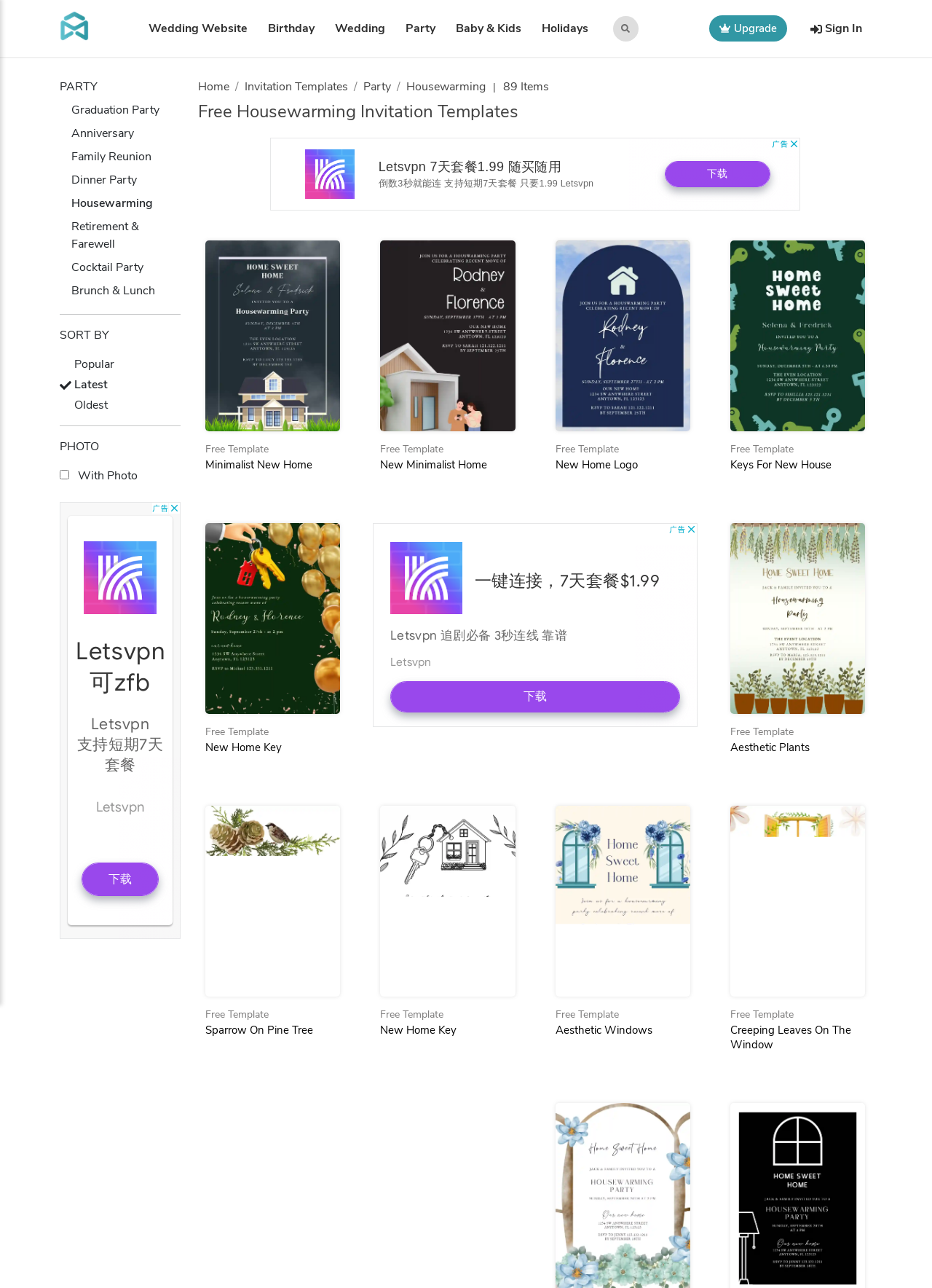Find the bounding box coordinates of the area that needs to be clicked in order to achieve the following instruction: "learn more about research". The coordinates should be specified as four float numbers between 0 and 1, i.e., [left, top, right, bottom].

None